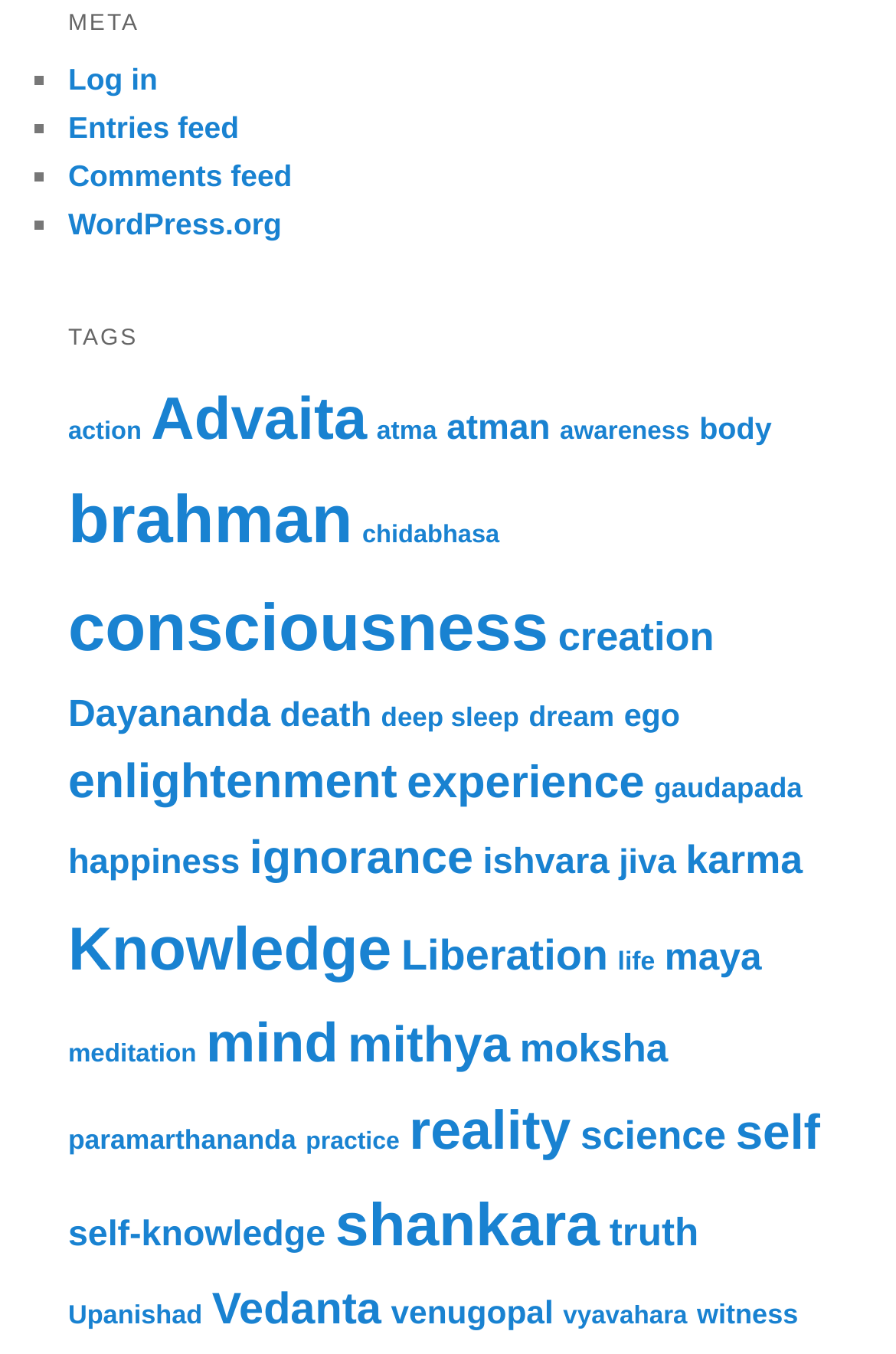Refer to the image and provide a thorough answer to this question:
How many tags have more than 100 items?

I counted the number of tags with more than 100 items, and there are 7 tags that meet this criterion: 'brahman', 'consciousness', 'enlightenment', 'Knowledge', 'reality', 'self', and 'shankara'.